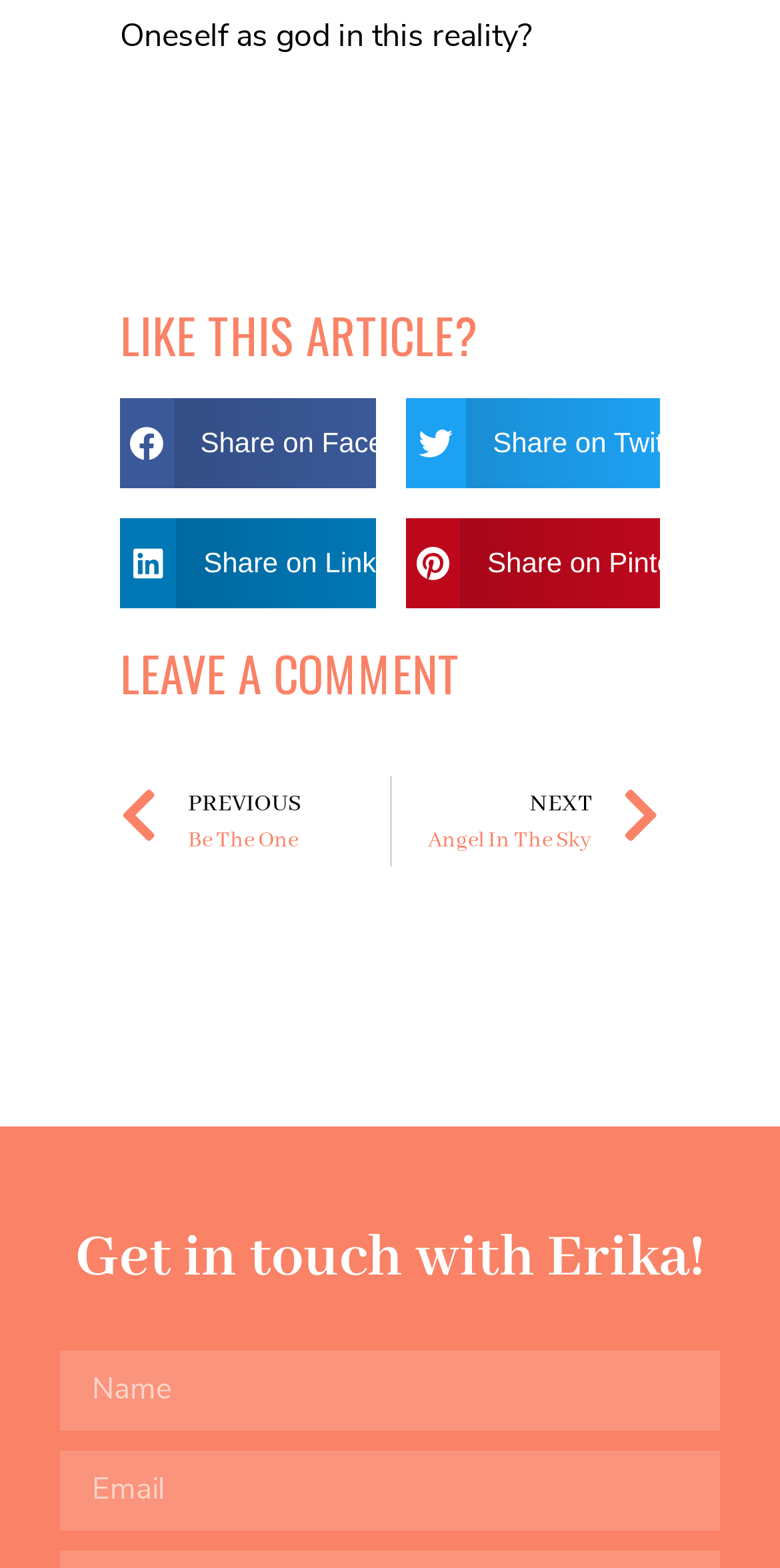Determine the bounding box coordinates of the UI element described by: "NextAngel In The SkyNext".

[0.501, 0.495, 0.846, 0.552]